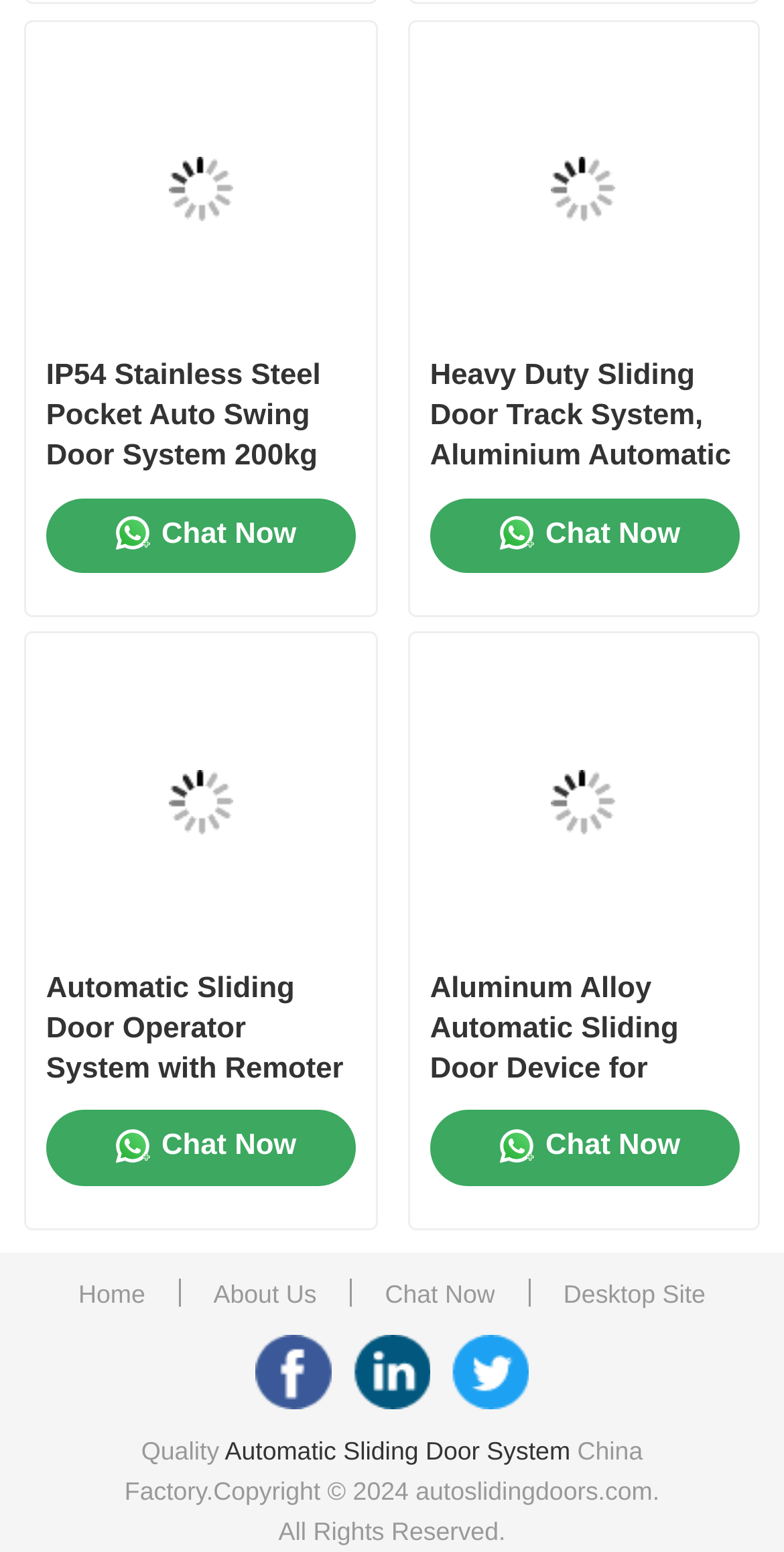Please examine the image and provide a detailed answer to the question: What is the name of the first product?

I looked at the first product link on the webpage and found that its name is 'IP54 Stainless Steel Pocket Auto Swing Door System 200kg'.